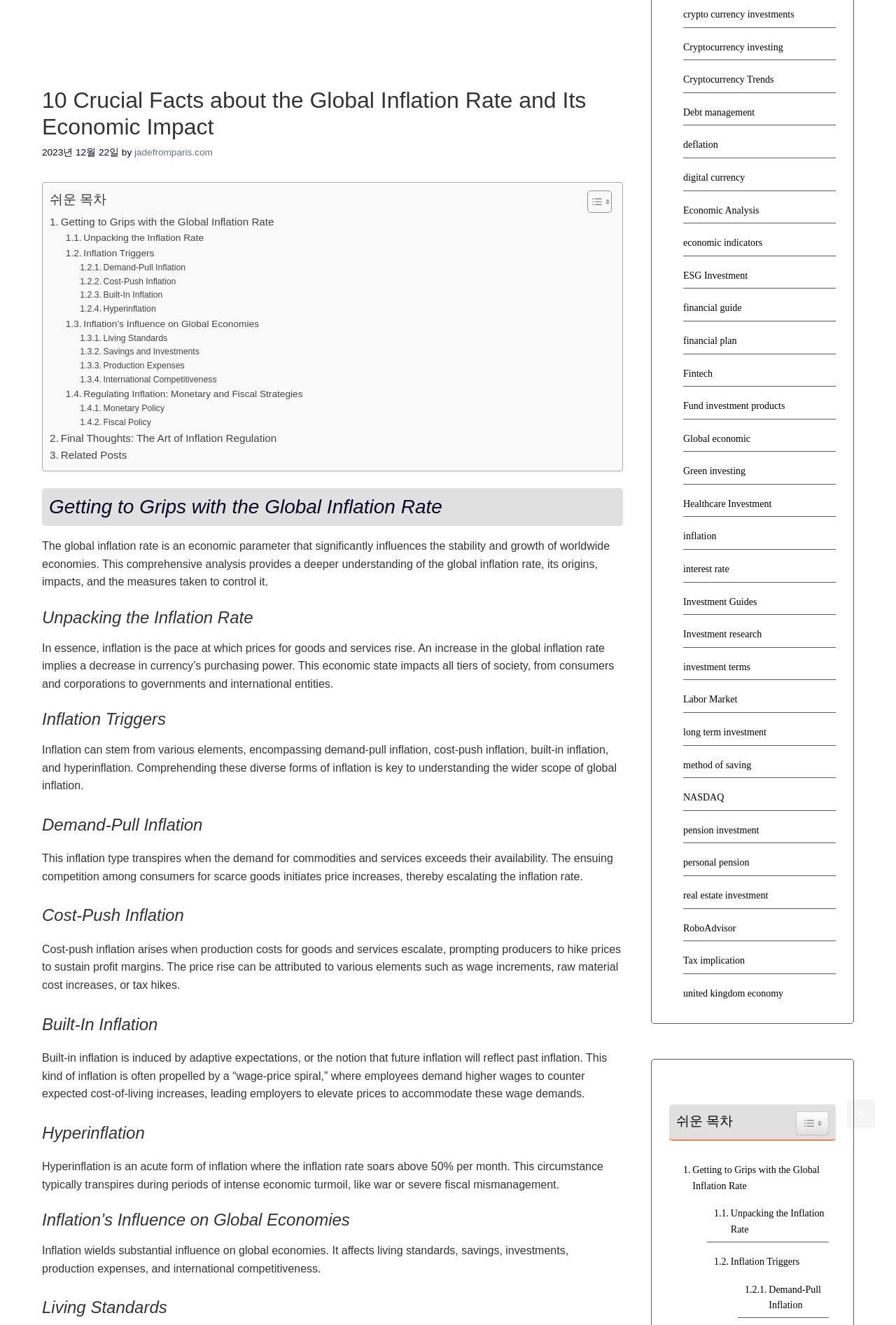Given the element description: "Unpacking the Inflation Rate", predict the bounding box coordinates of the UI element it refers to, using four float numbers between 0 and 1, i.e., [left, top, right, bottom].

[0.073, 0.174, 0.227, 0.186]